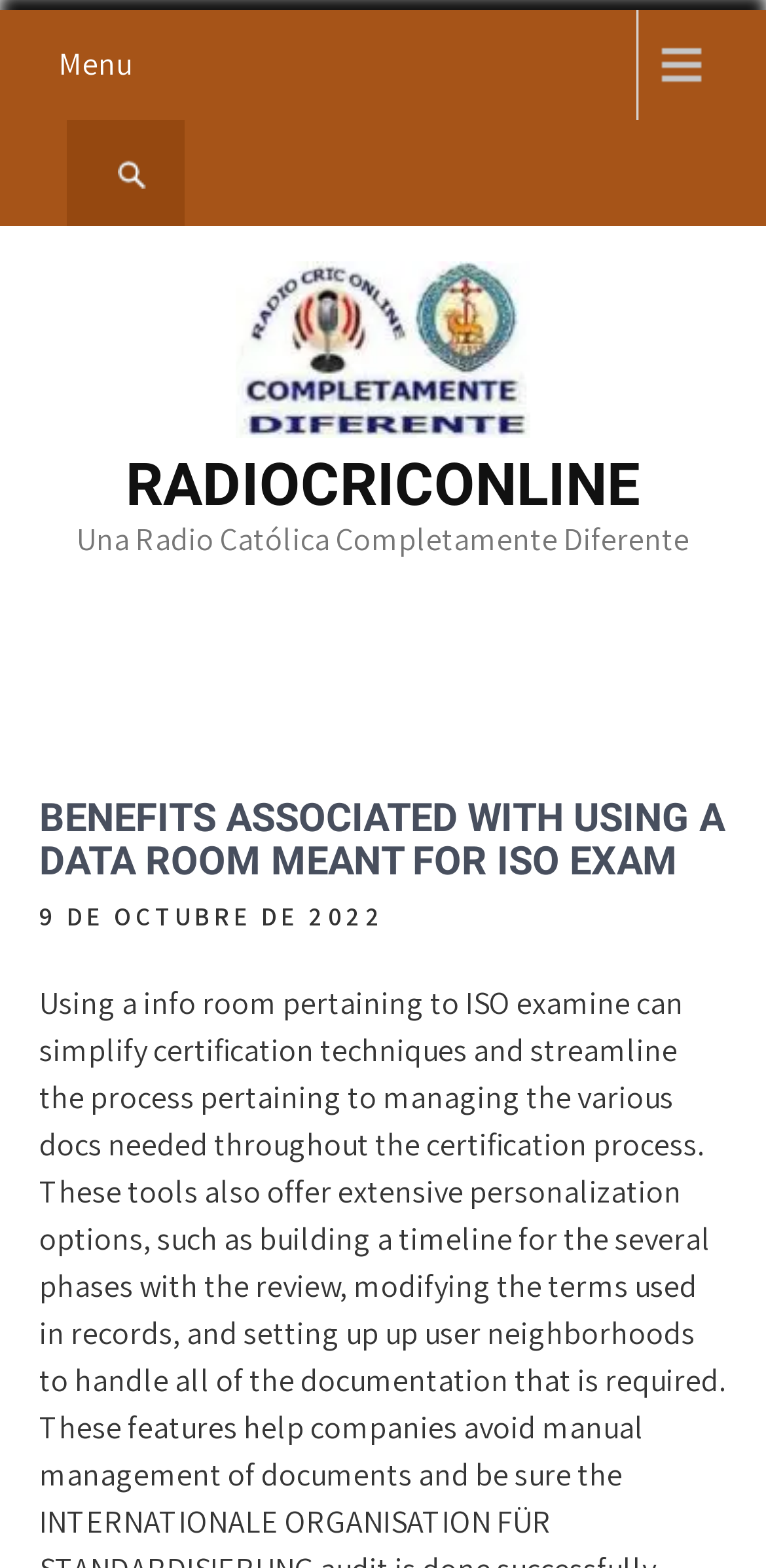Give an in-depth explanation of the webpage layout and content.

The webpage appears to be an article or blog post discussing the benefits of using a data room for ISO exams. At the top left of the page, there is a menu link labeled "Menu". Next to it, there is a search box with a "Search" button. 

Below the search box, there is a link to the website's homepage, "Radiocriconline", accompanied by an image with the same name. The website's title, "RADIOCRICONLINE", is displayed prominently in a heading element above the link.

To the right of the website title, there is a subheading that reads "Una Radio Católica Completamente Diferente", which translates to "A Completely Different Catholic Radio". 

The main content of the webpage is headed by a title, "BENEFITS ASSOCIATED WITH USING A DATA ROOM MEANT FOR ISO EXAM", which is centered at the top of the page. Below the title, there is a date "9 DE OCTUBRE DE 2022", which translates to "October 9, 2022".